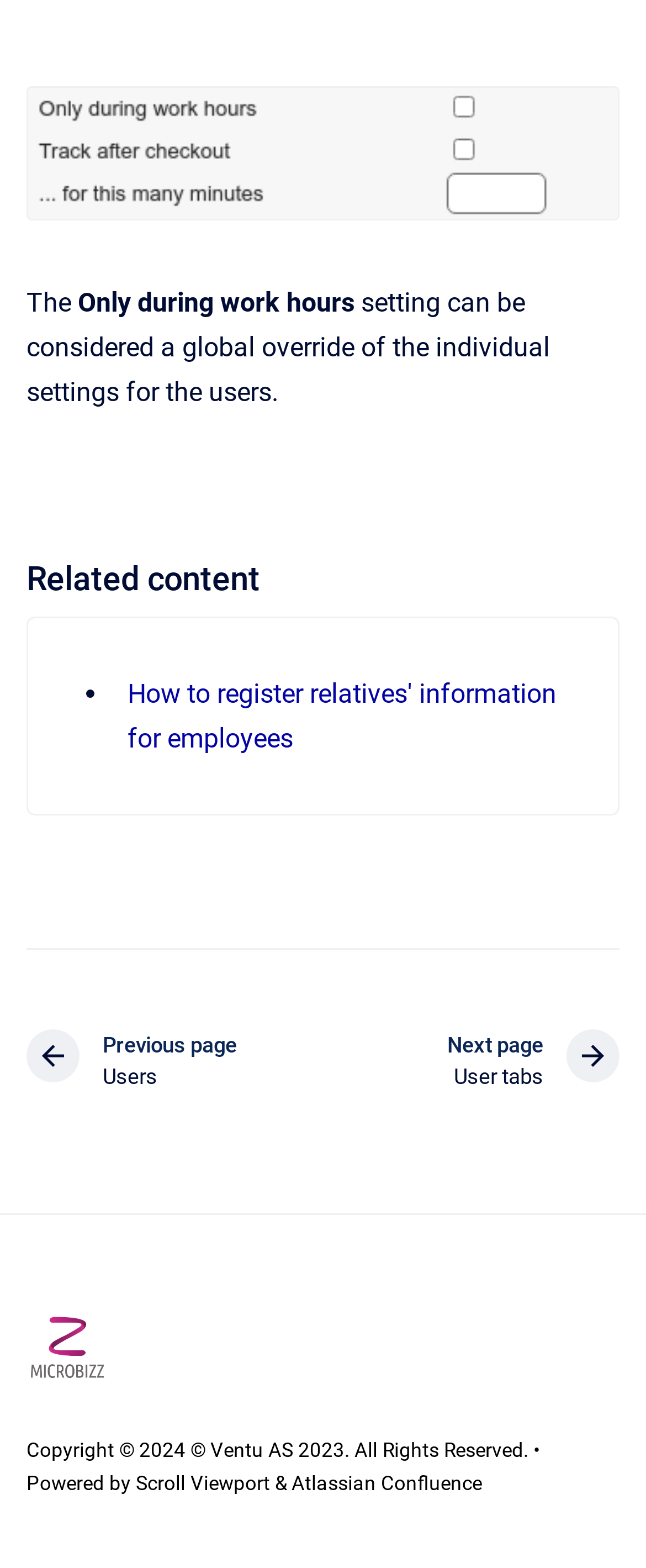From the screenshot, find the bounding box of the UI element matching this description: "Atlassian Confluence". Supply the bounding box coordinates in the form [left, top, right, bottom], each a float between 0 and 1.

[0.451, 0.939, 0.746, 0.954]